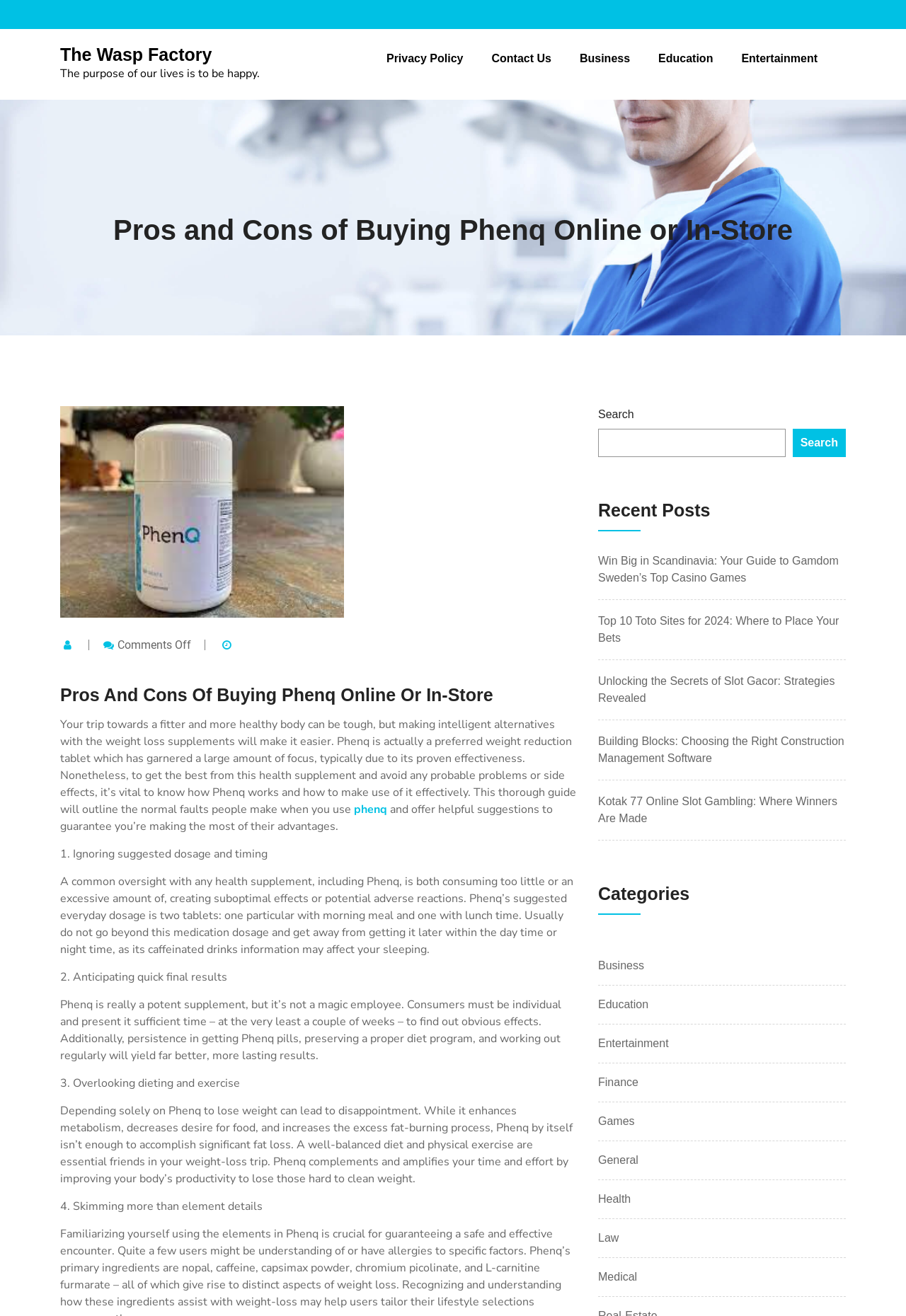Locate the bounding box of the UI element defined by this description: "parent_node: Search name="s"". The coordinates should be given as four float numbers between 0 and 1, formatted as [left, top, right, bottom].

[0.66, 0.326, 0.867, 0.347]